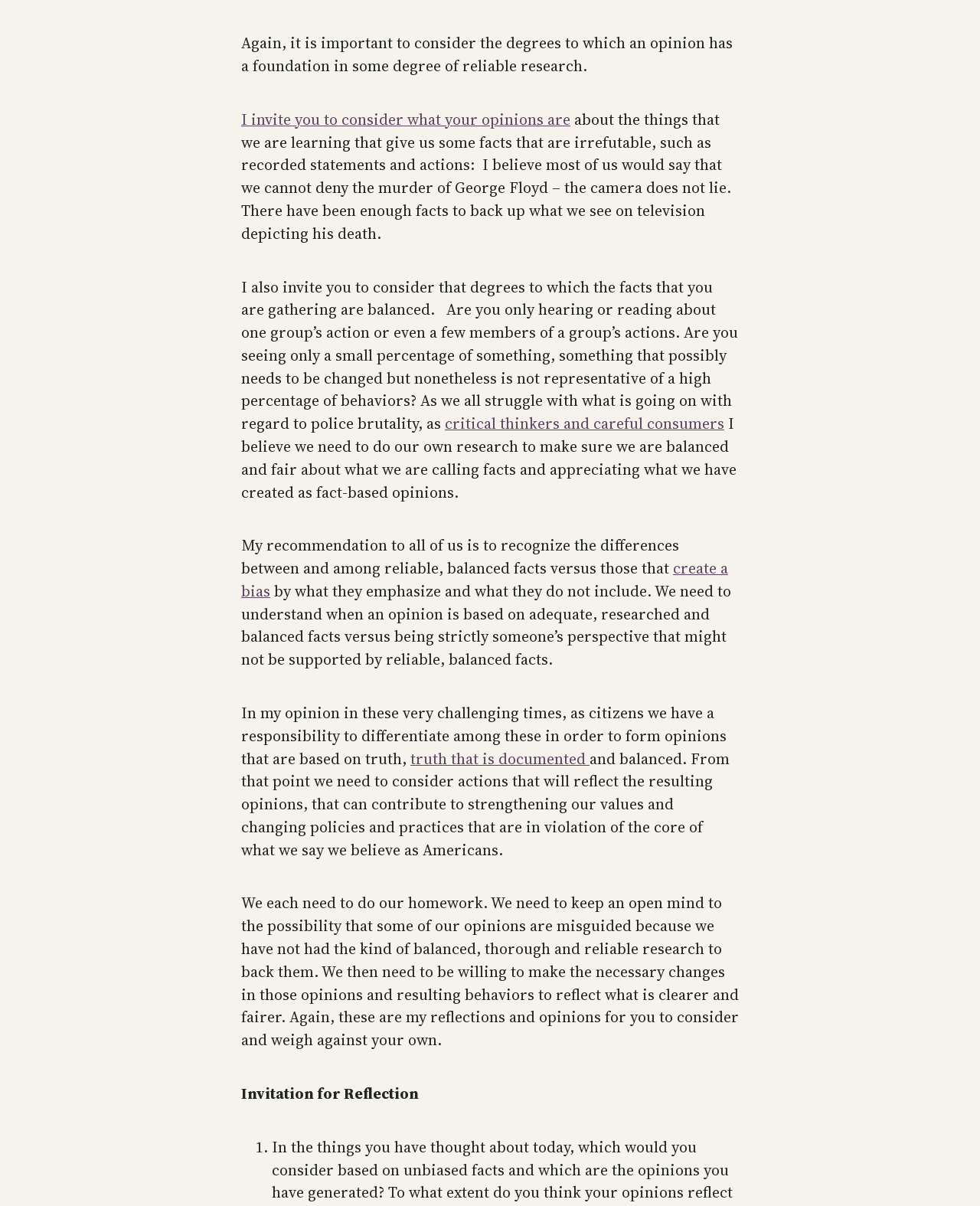Give the bounding box coordinates for the element described by: "create a bias".

[0.246, 0.462, 0.743, 0.499]